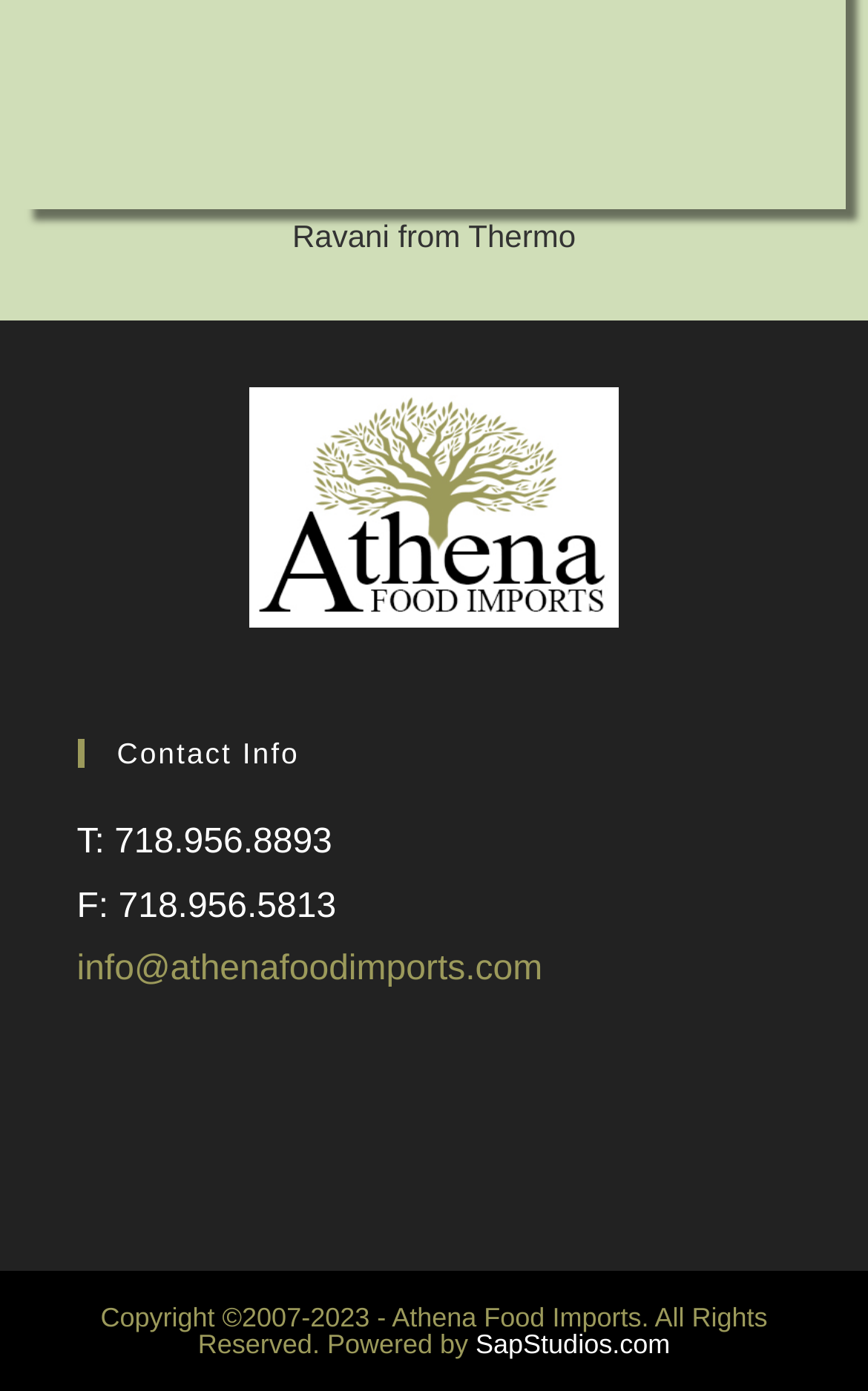Who powered the website?
Could you give a comprehensive explanation in response to this question?

The website is powered by SapStudios.com, as indicated by the link element at the bottom of the webpage, which reads 'Powered by SapStudios.com'.